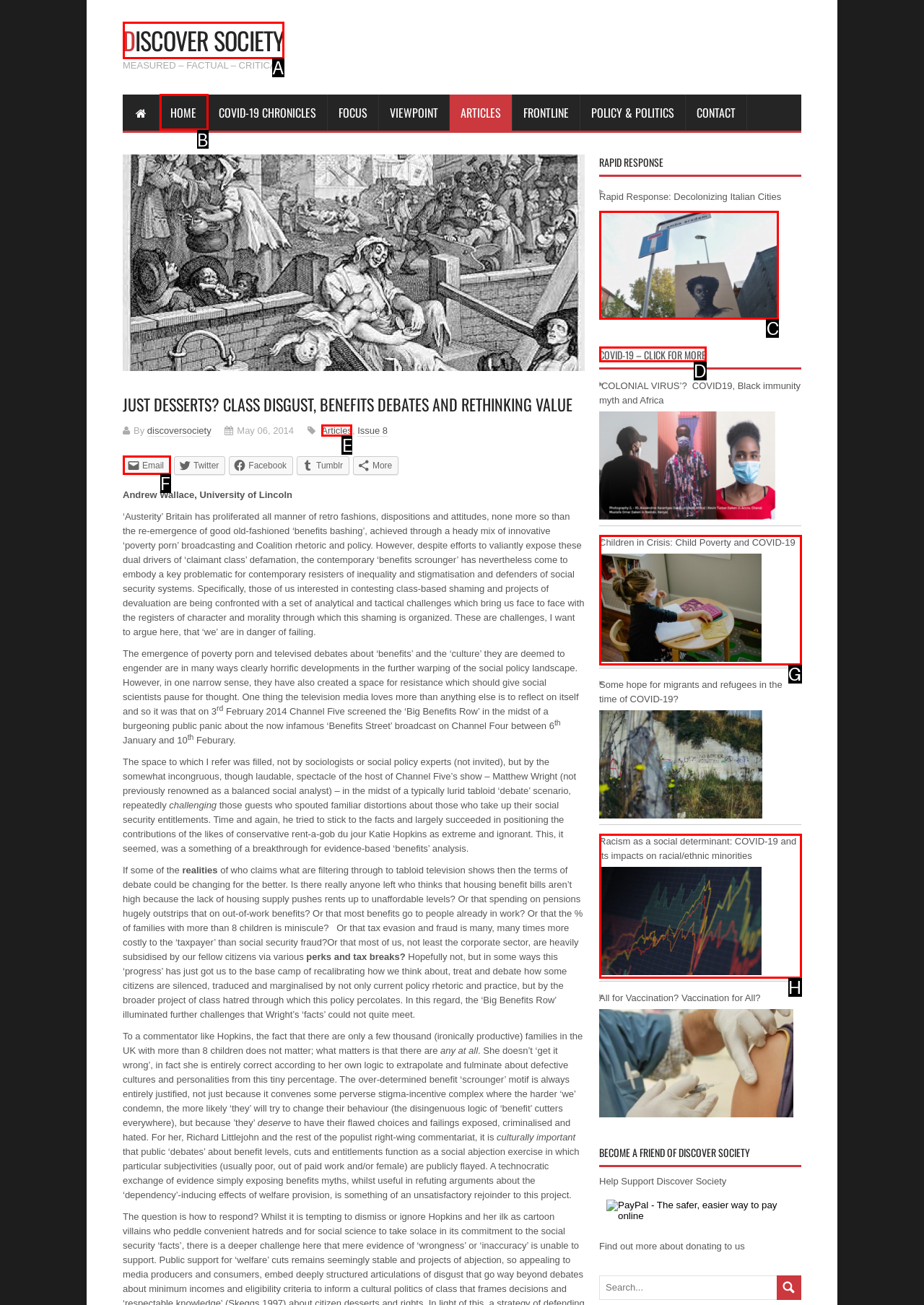Select the letter of the option that should be clicked to achieve the specified task: Click on the 'HOME' link. Respond with just the letter.

B